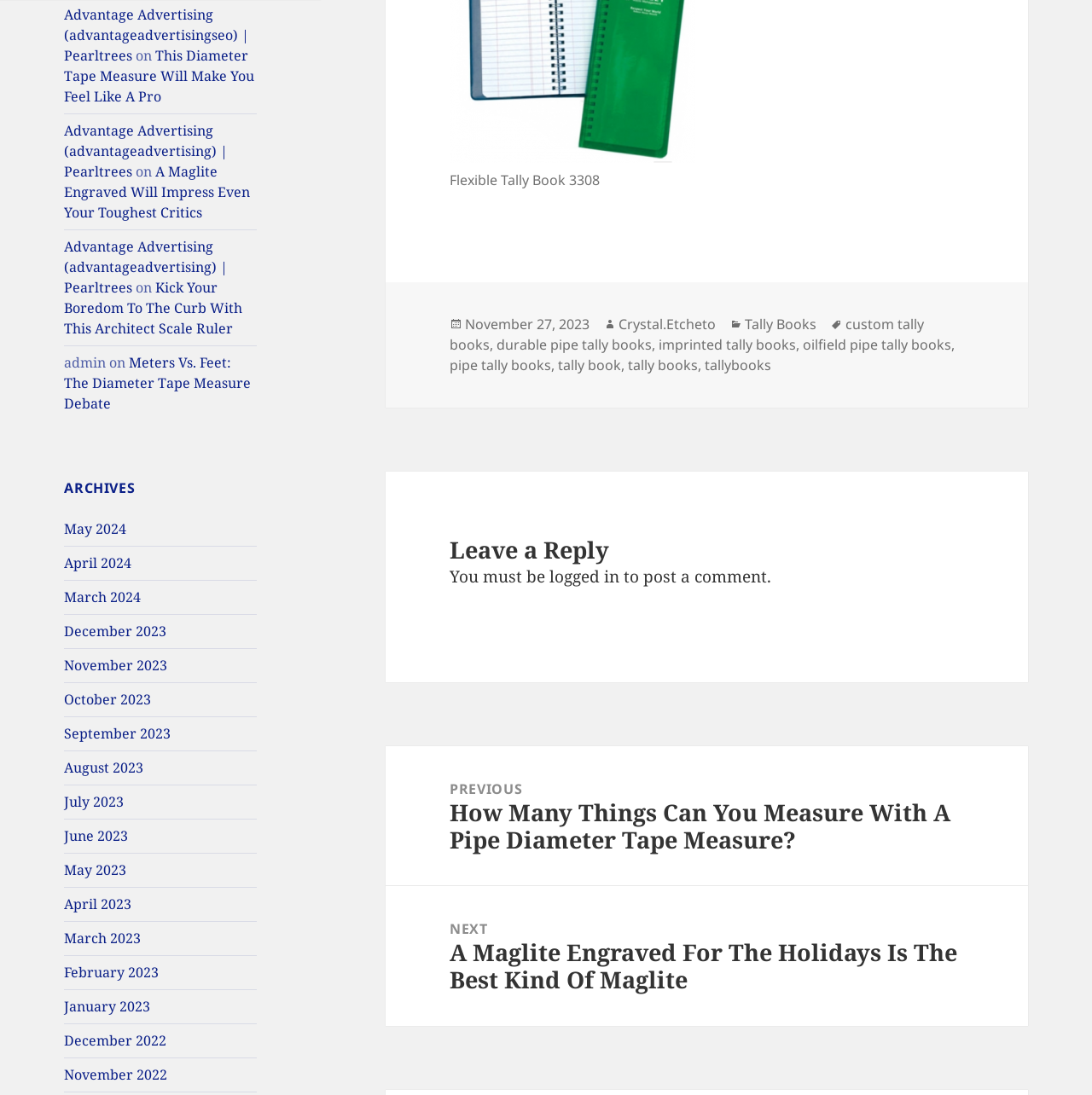What is the title of the previous post?
Give a thorough and detailed response to the question.

I found the title of the previous post by examining the post navigation section of the webpage, where it says 'Previous post:' followed by a link 'How Many Things Can You Measure With A Pipe Diameter Tape Measure?'. This indicates that the previous post is titled 'How Many Things Can You Measure With A Pipe Diameter Tape Measure?'.